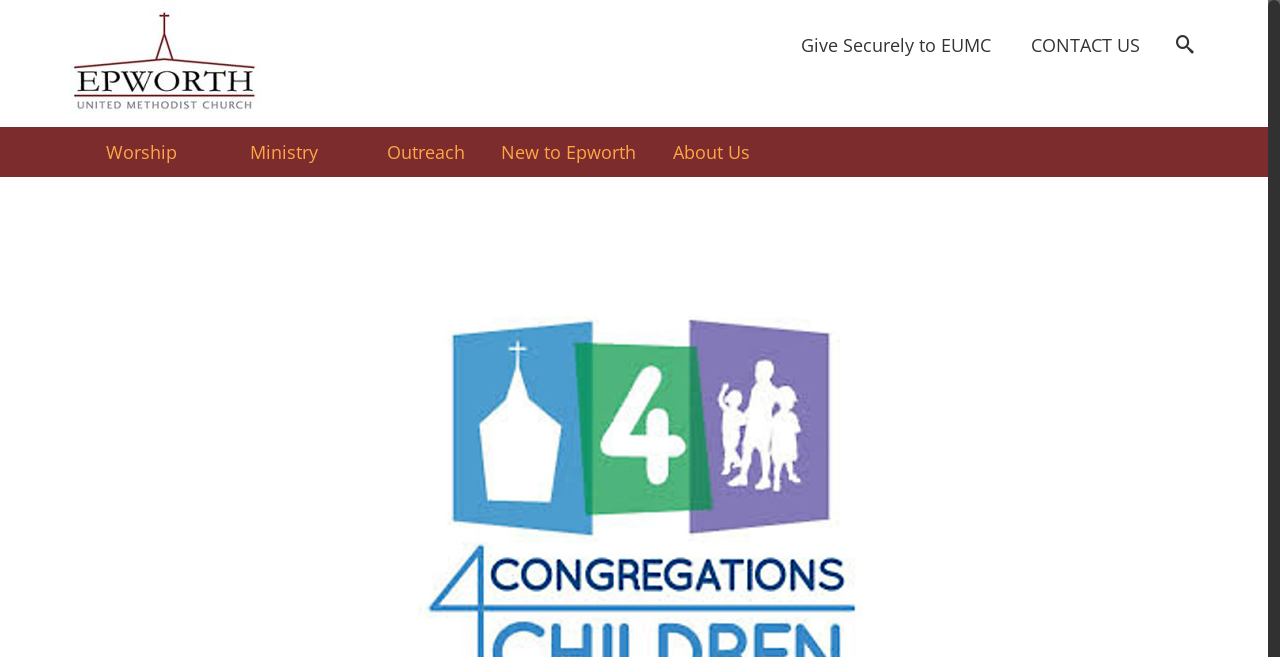Determine the bounding box coordinates of the section I need to click to execute the following instruction: "make a secure donation". Provide the coordinates as four float numbers between 0 and 1, i.e., [left, top, right, bottom].

[0.61, 0.03, 0.79, 0.107]